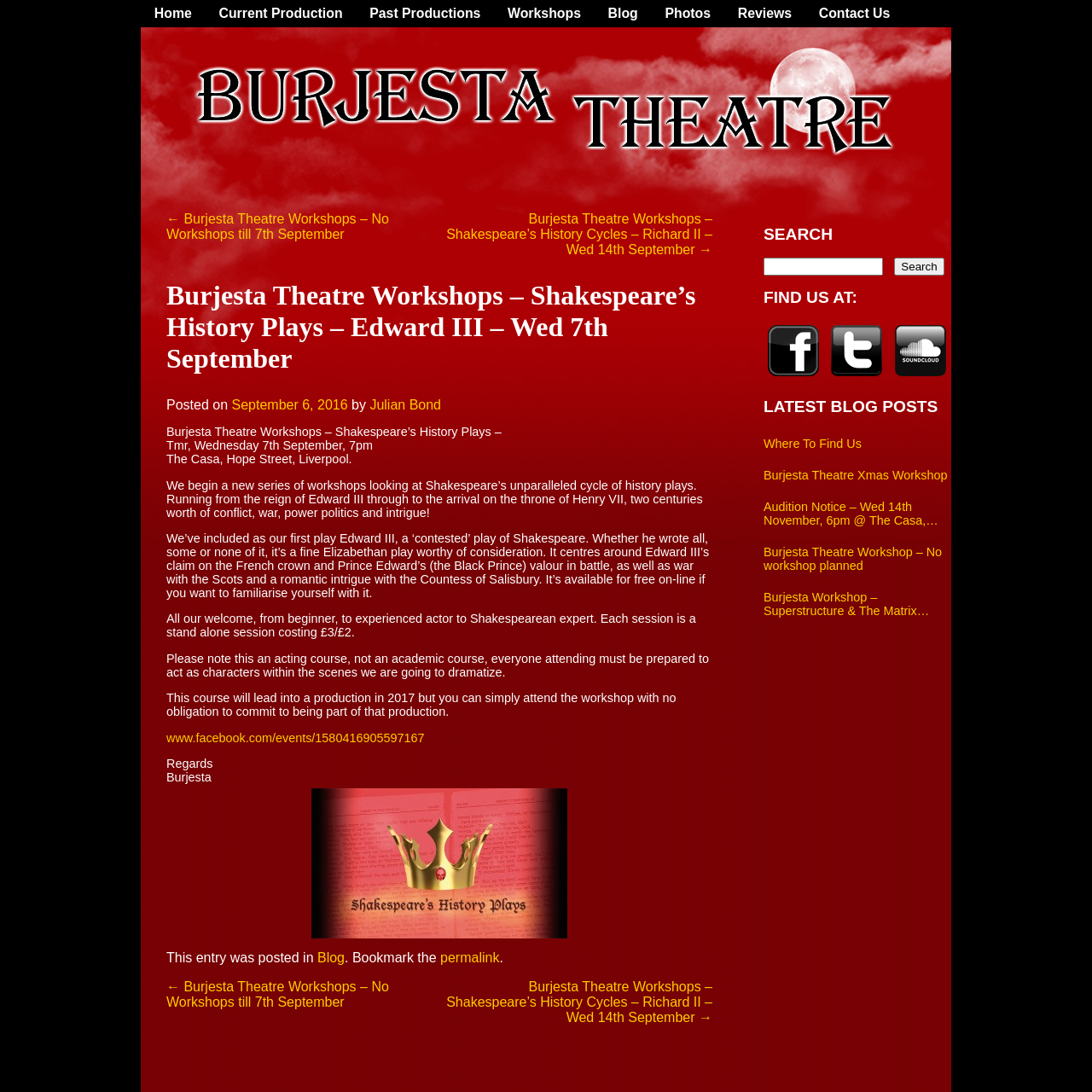Explain in detail what you observe on this webpage.

This webpage is about Burjesta Theatre Workshops, specifically focusing on Shakespeare's History Plays, with the upcoming workshop on Edward III scheduled for Wednesday, 7th September. 

At the top of the page, there is a main menu with links to various sections, including Home, Current Production, Past Productions, Workshops, Blog, Photos, Reviews, and Contact Us. 

Below the main menu, there is a post navigation section with links to previous and next posts. 

The main content of the page is an article about the upcoming workshop on Edward III. The article starts with a heading and a brief introduction to the workshop, followed by details about the play, including its plot and availability online. The workshop is open to everyone, from beginners to experienced actors, and each session costs £3/£2. The article also mentions that the workshop will lead to a production in 2017, but attendees are not obligated to participate in the production. 

There is a link to a Facebook event and a call to action to attend the workshop. The article concludes with a note from Burjesta and a link to more information about the workshop.

On the right side of the page, there is a complementary section with a search bar, links to find the theatre on social media, and a list of latest blog posts.